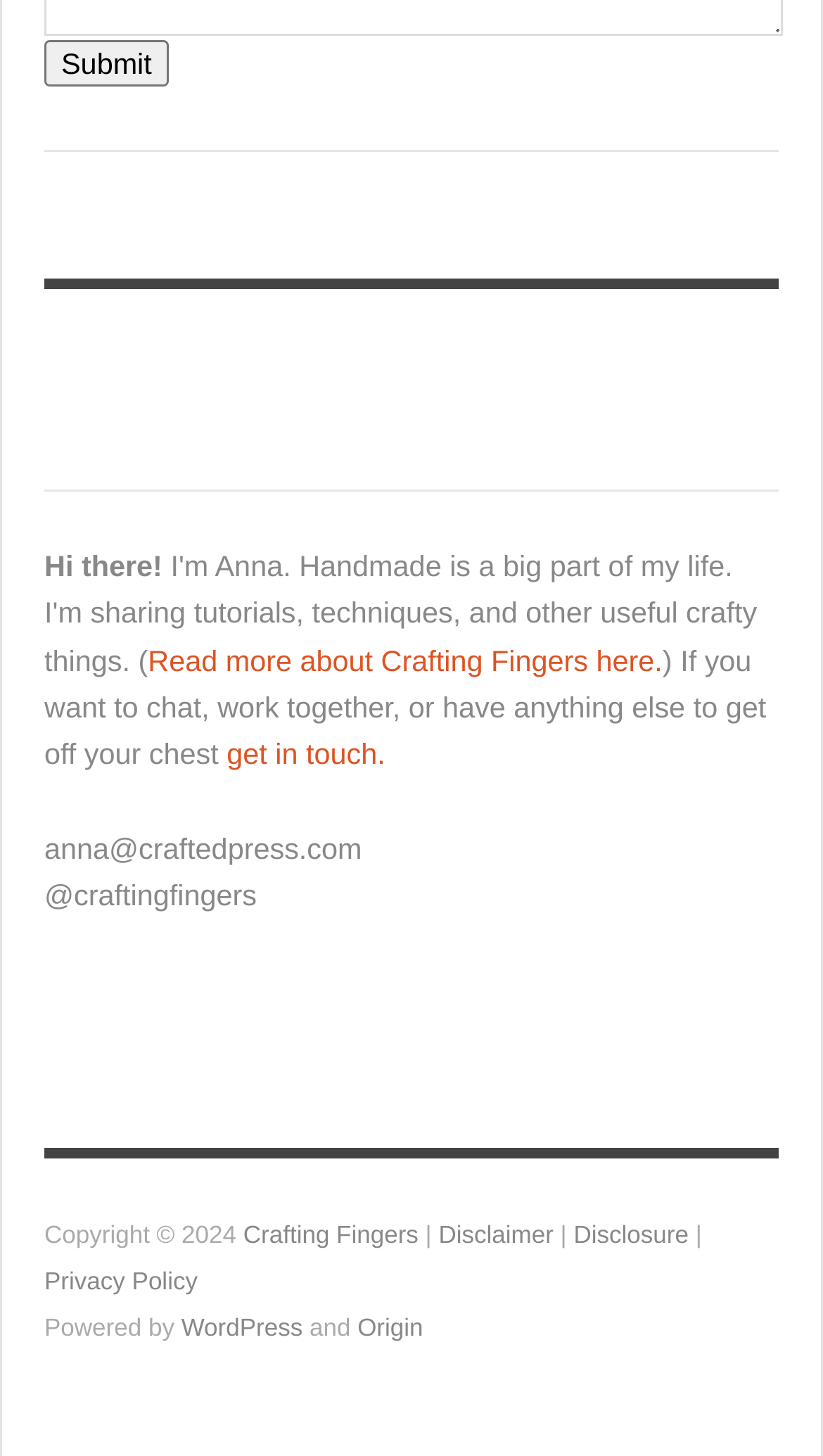Please answer the following question using a single word or phrase: 
What is the name of the website?

Crafting Fingers